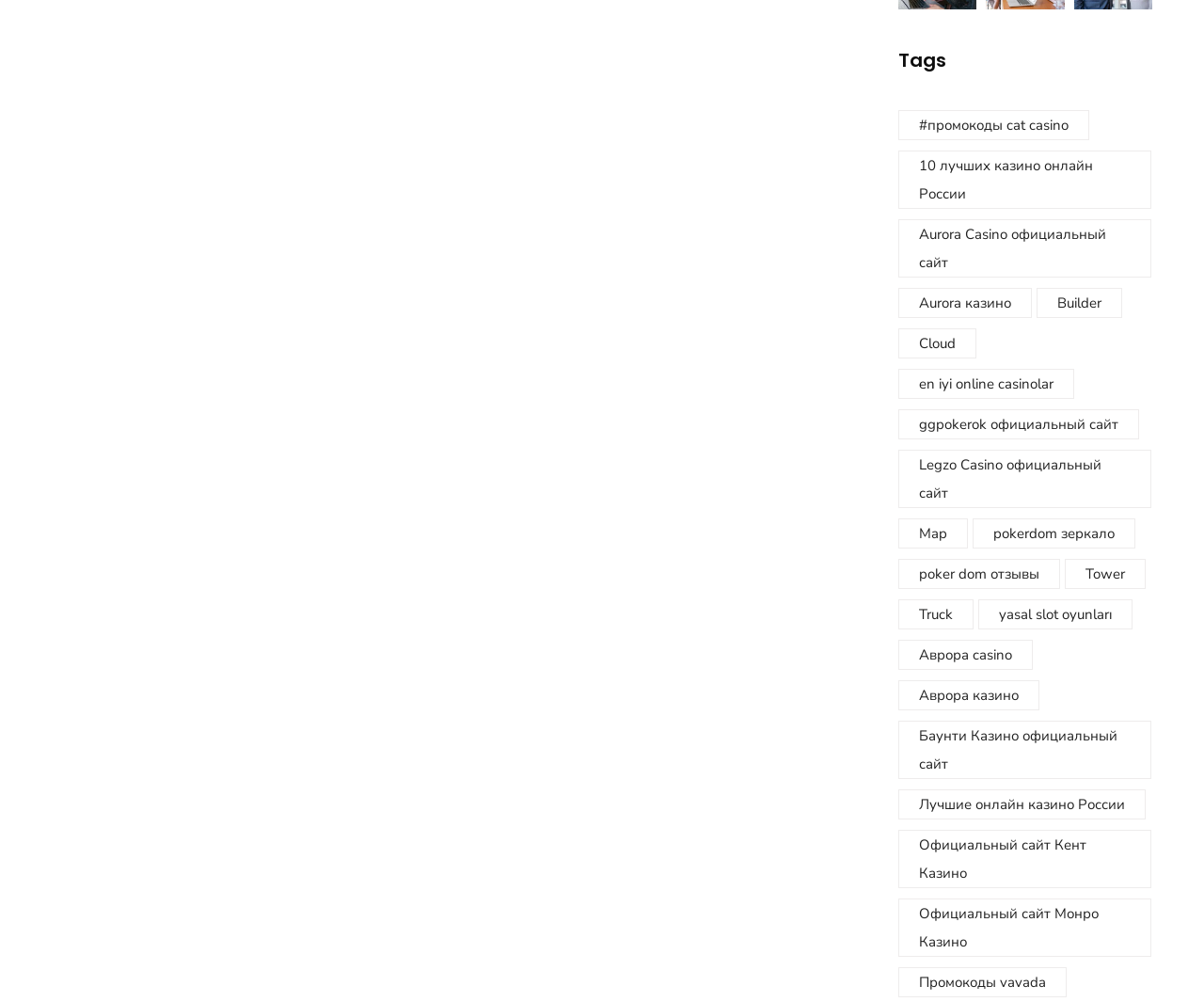How many links are on the webpage?
Using the image as a reference, answer with just one word or a short phrase.

18